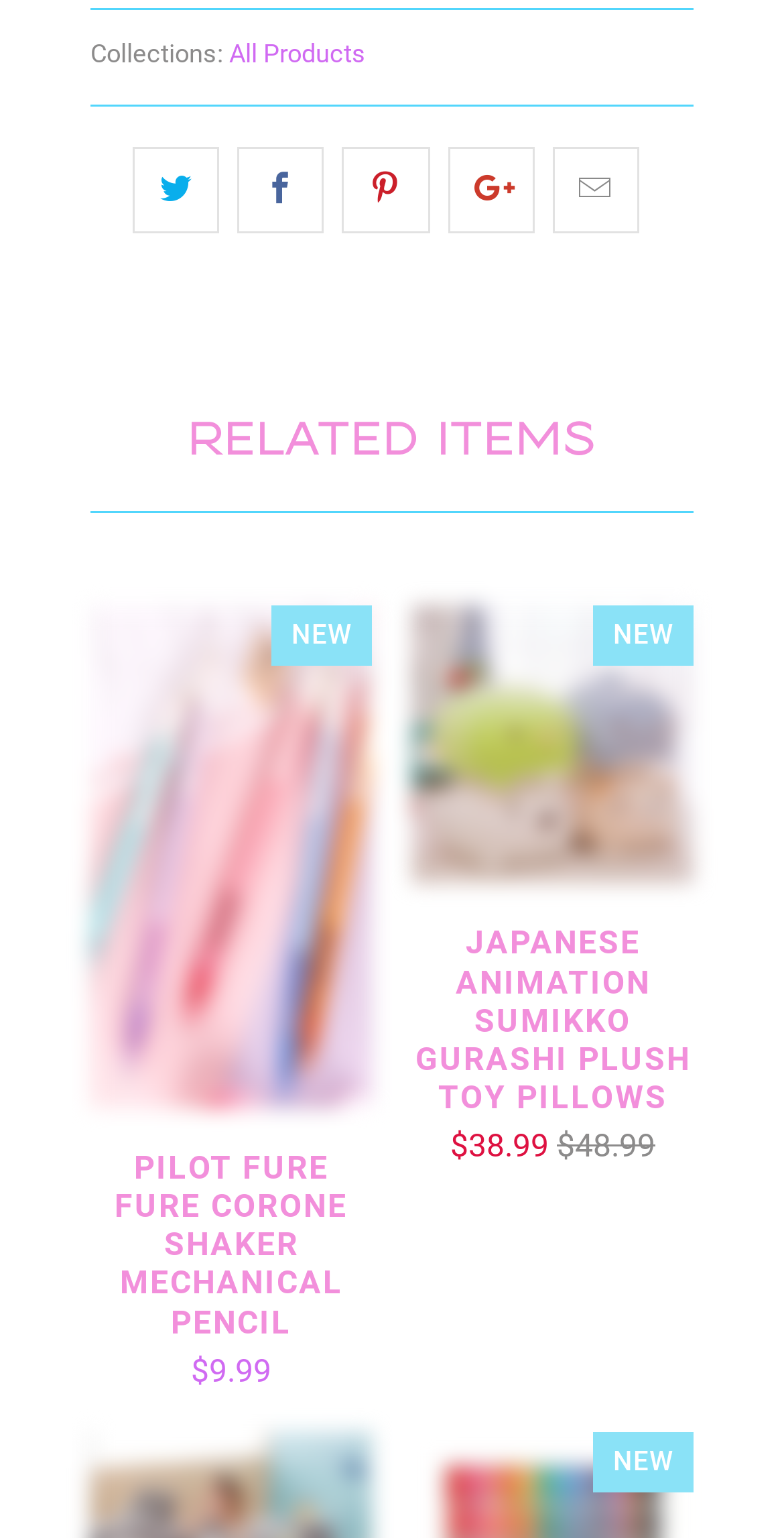Identify the bounding box coordinates of the clickable region to carry out the given instruction: "Click on 'All Products'".

[0.292, 0.025, 0.467, 0.045]